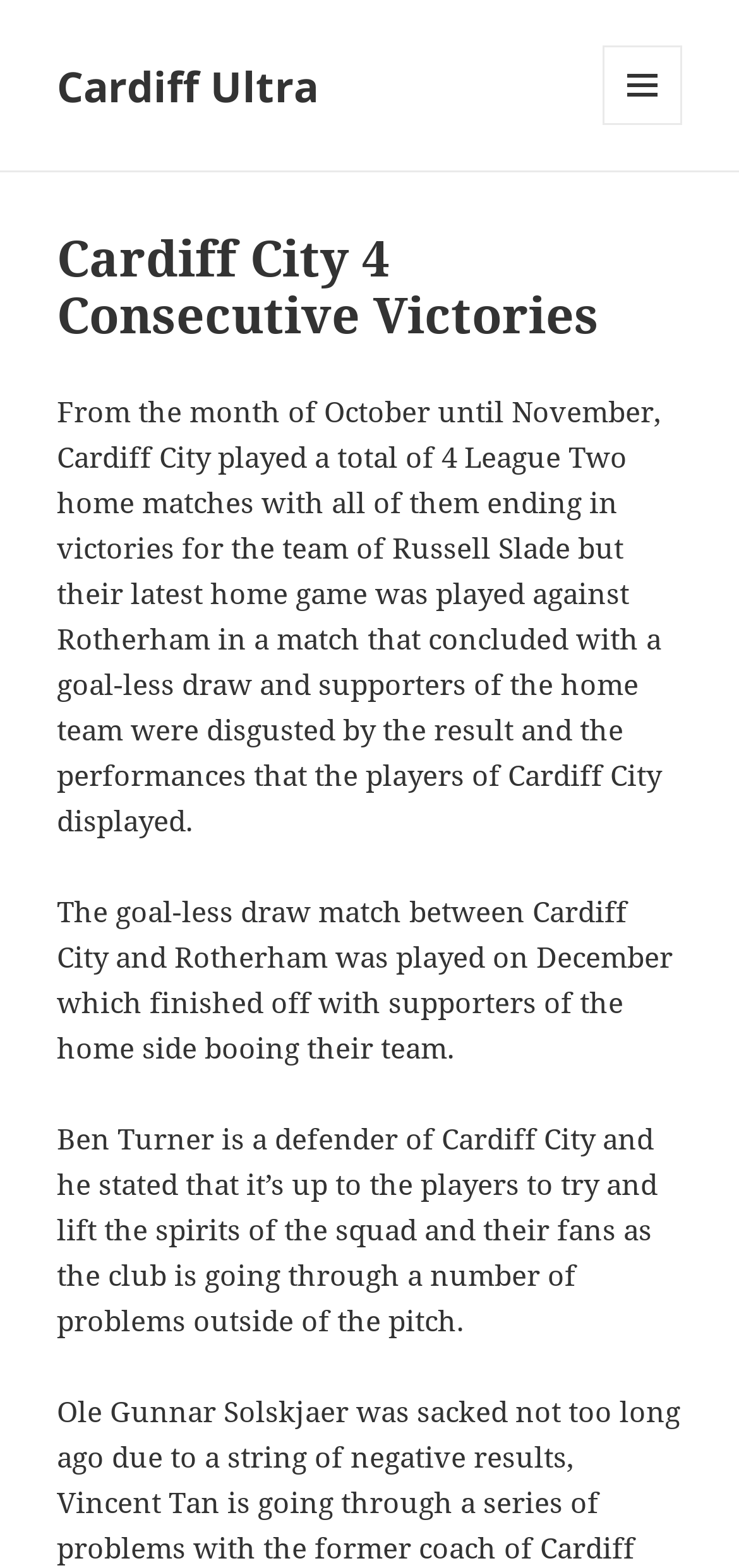Determine the bounding box for the UI element described here: "Menu and widgets".

[0.815, 0.029, 0.923, 0.08]